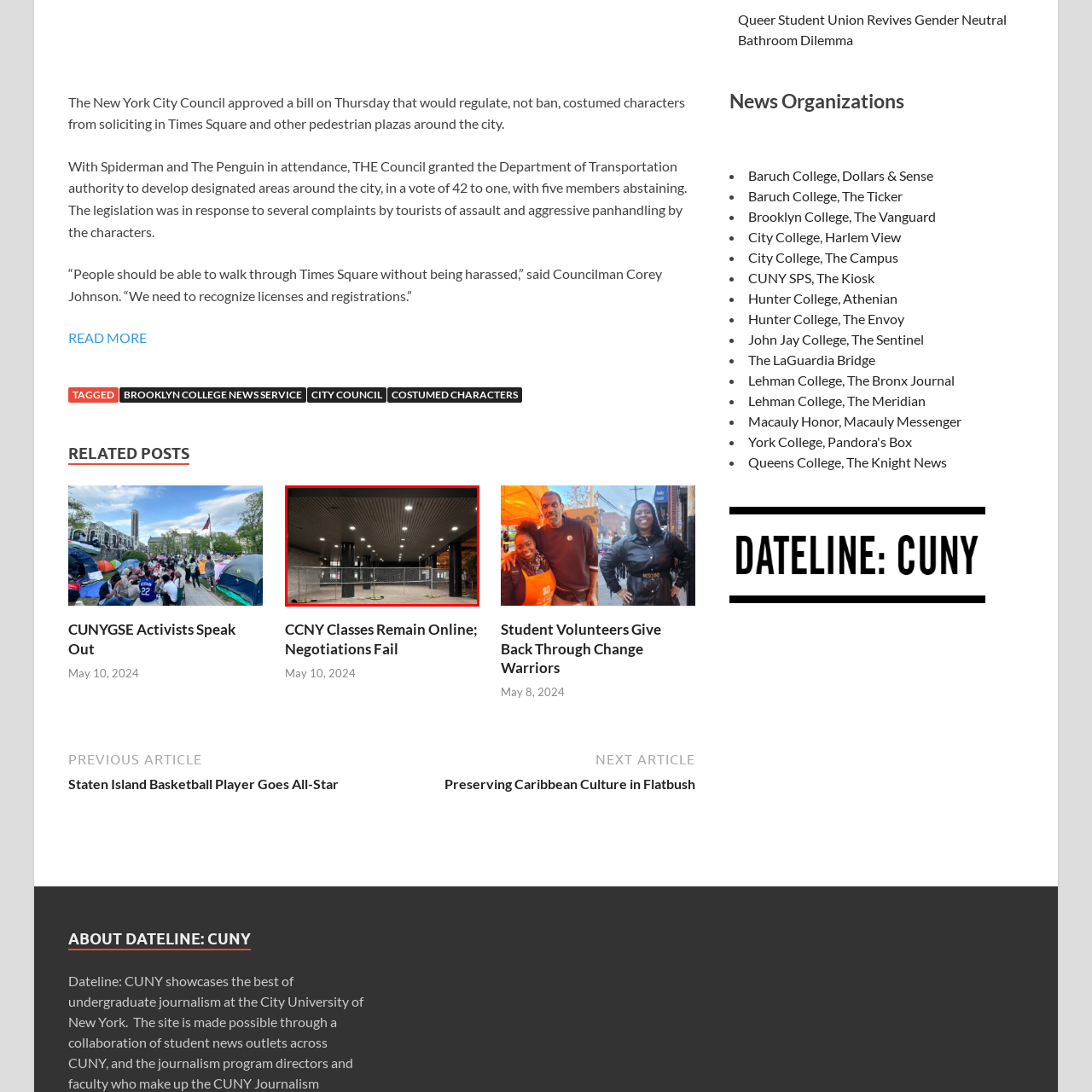Generate a comprehensive caption for the image section marked by the red box.

The image depicts a well-lit, modern interior space, likely part of a building or plaza, featuring a series of overhead lights illuminating the area. The view is framed by grey walls and multiple columns that support the ceiling. In the foreground, a chain-link fence is prominently displayed, enclosing an area that appears to be under construction or in a state of repair, suggesting ongoing renovations or improvements. The polished concrete floor enhances the contemporary aesthetic, while the overall ambiance is enhanced by the sleek design elements. This scene could emphasize the ongoing developments within a city environment, possibly linked to recent legislative actions or city planning efforts to adapt public spaces.